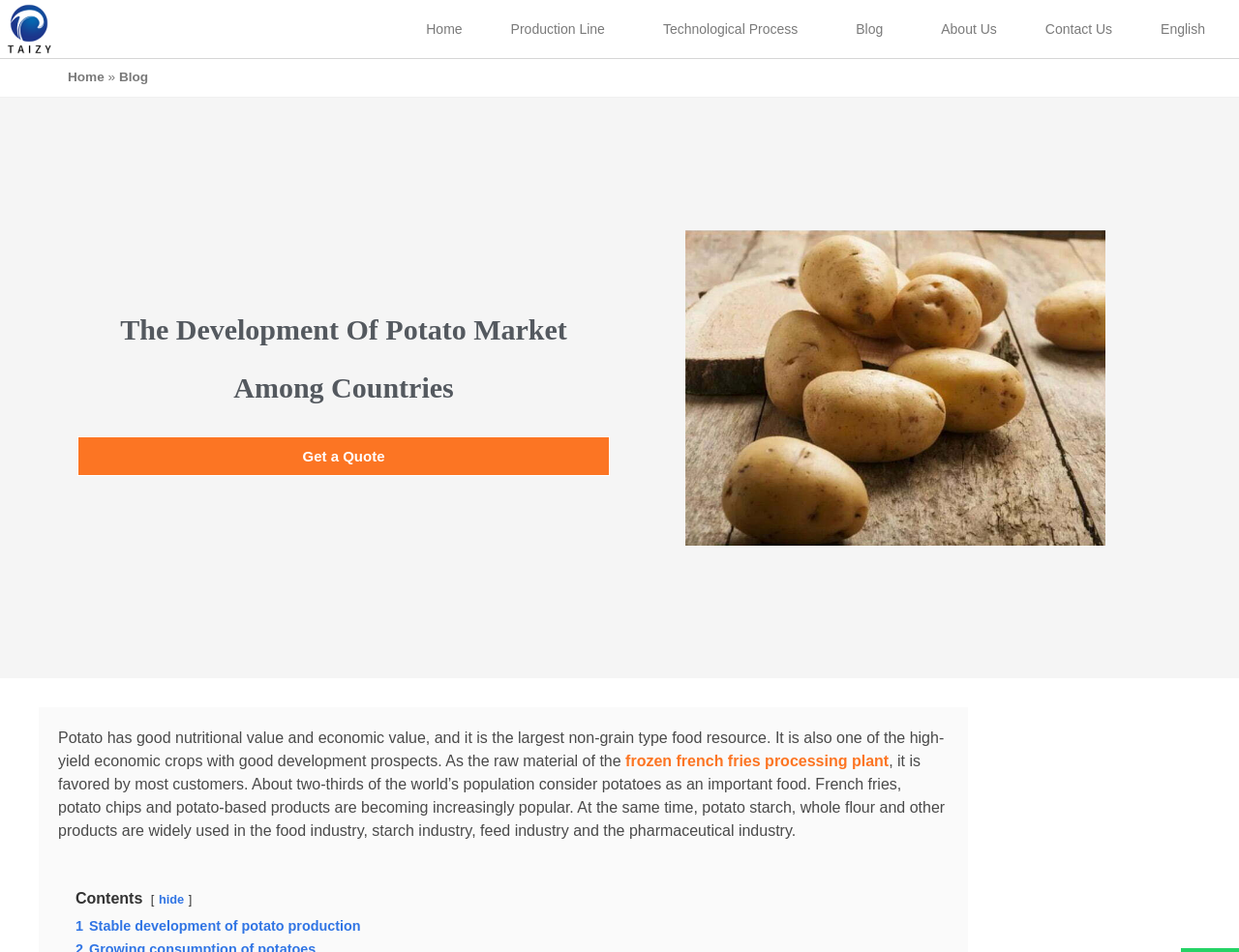Select the bounding box coordinates of the element I need to click to carry out the following instruction: "View the 'Production Line' menu".

[0.393, 0.007, 0.516, 0.054]